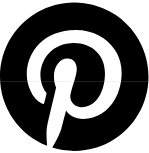Provide a one-word or brief phrase answer to the question:
What type of information is being shared?

Auto transport information